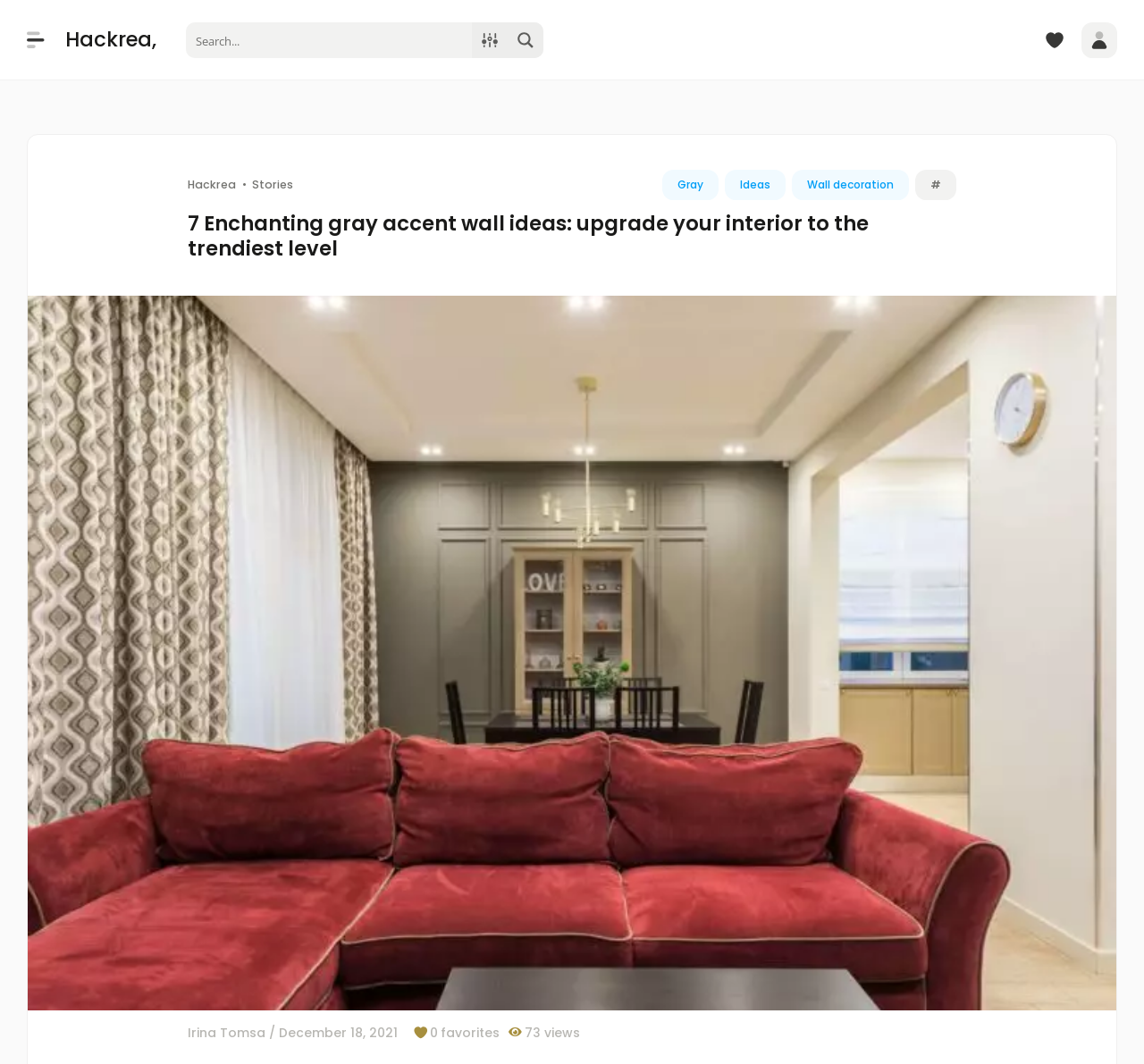Identify the bounding box coordinates of the element to click to follow this instruction: 'Read the article'. Ensure the coordinates are four float values between 0 and 1, provided as [left, top, right, bottom].

[0.164, 0.199, 0.836, 0.245]